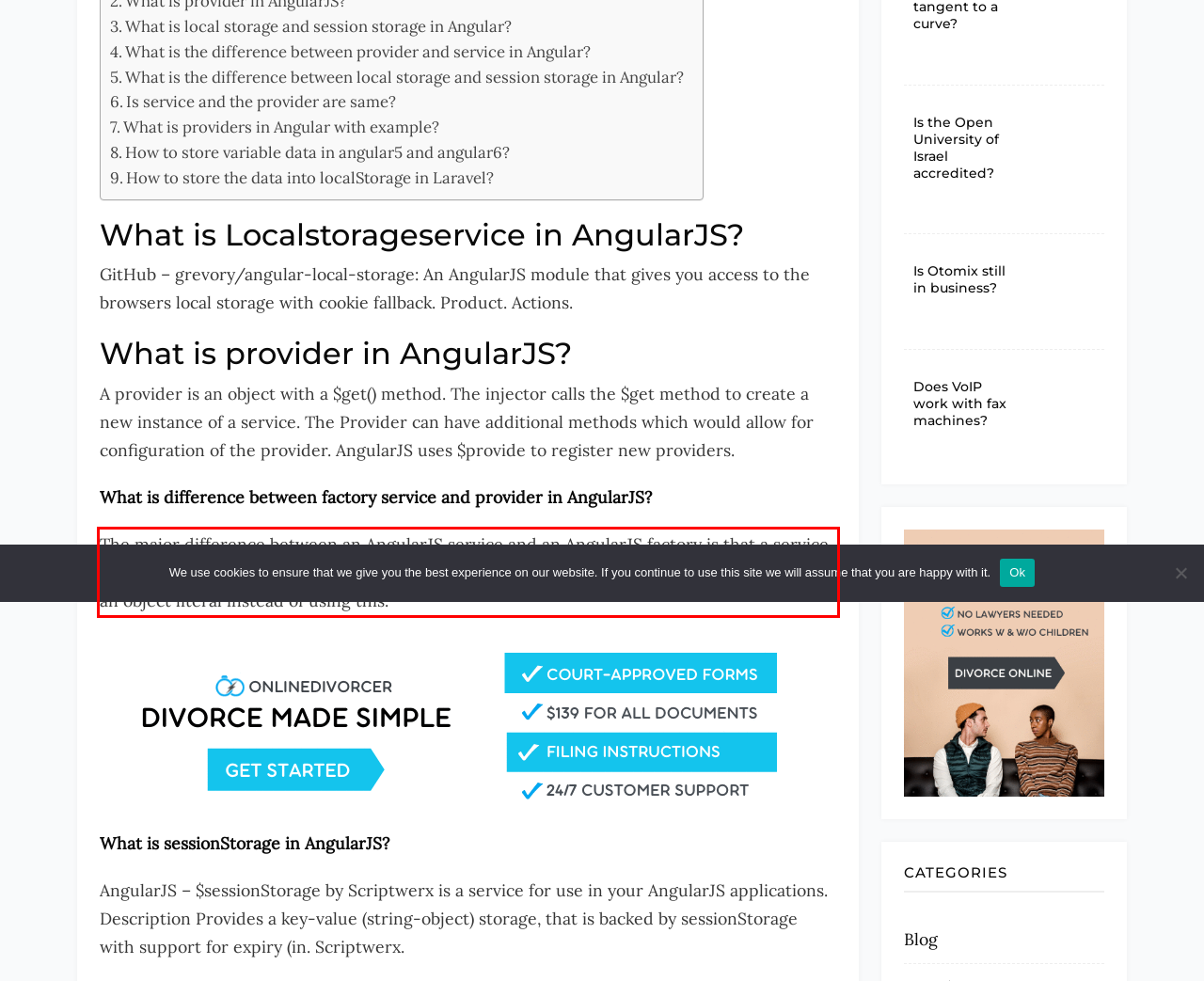You have a screenshot of a webpage where a UI element is enclosed in a red rectangle. Perform OCR to capture the text inside this red rectangle.

The major difference between an AngularJS service and an AngularJS factory is that a service is a constructor function and a factory is not. That is why, in the case of a factory, we return an object literal instead of using this.